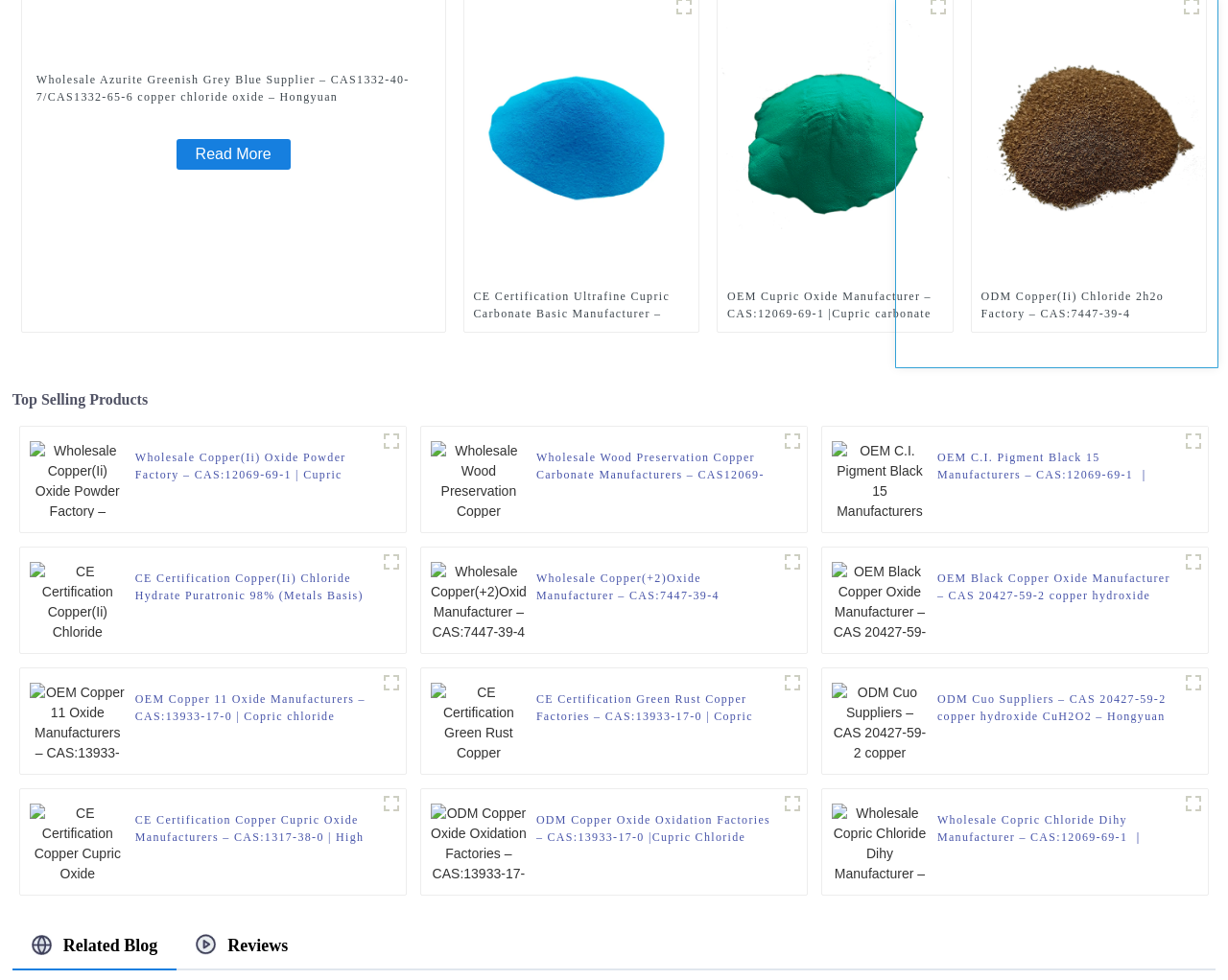What is the CAS number of Copper(Ii) Oxide?
Refer to the image and give a detailed answer to the question.

The CAS number of Copper(Ii) Oxide is mentioned in the link 'Wholesale Copper(Ii) Oxide Powder Factory – CAS:12069-69-1 | Cupric carbonate basic – Hongyuan'.